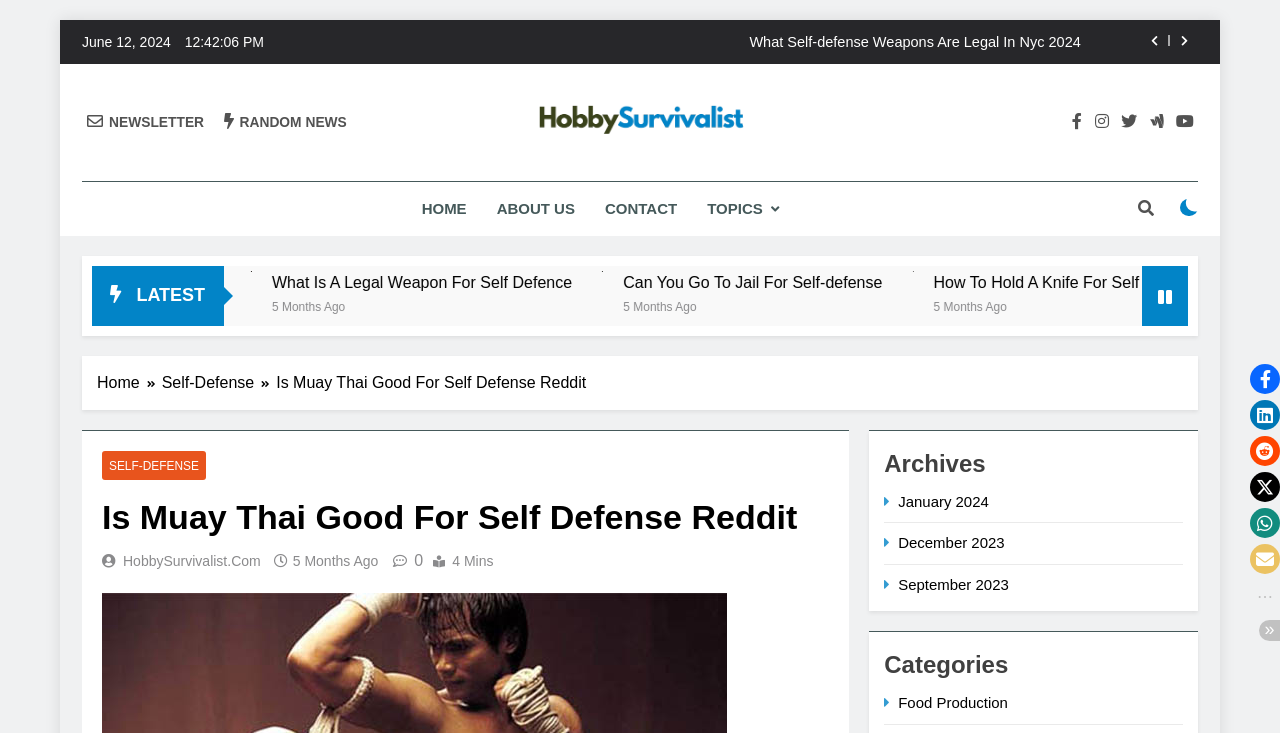Please find the bounding box coordinates of the section that needs to be clicked to achieve this instruction: "Click on the 'Share on Facebook' button".

[0.977, 0.497, 1.0, 0.538]